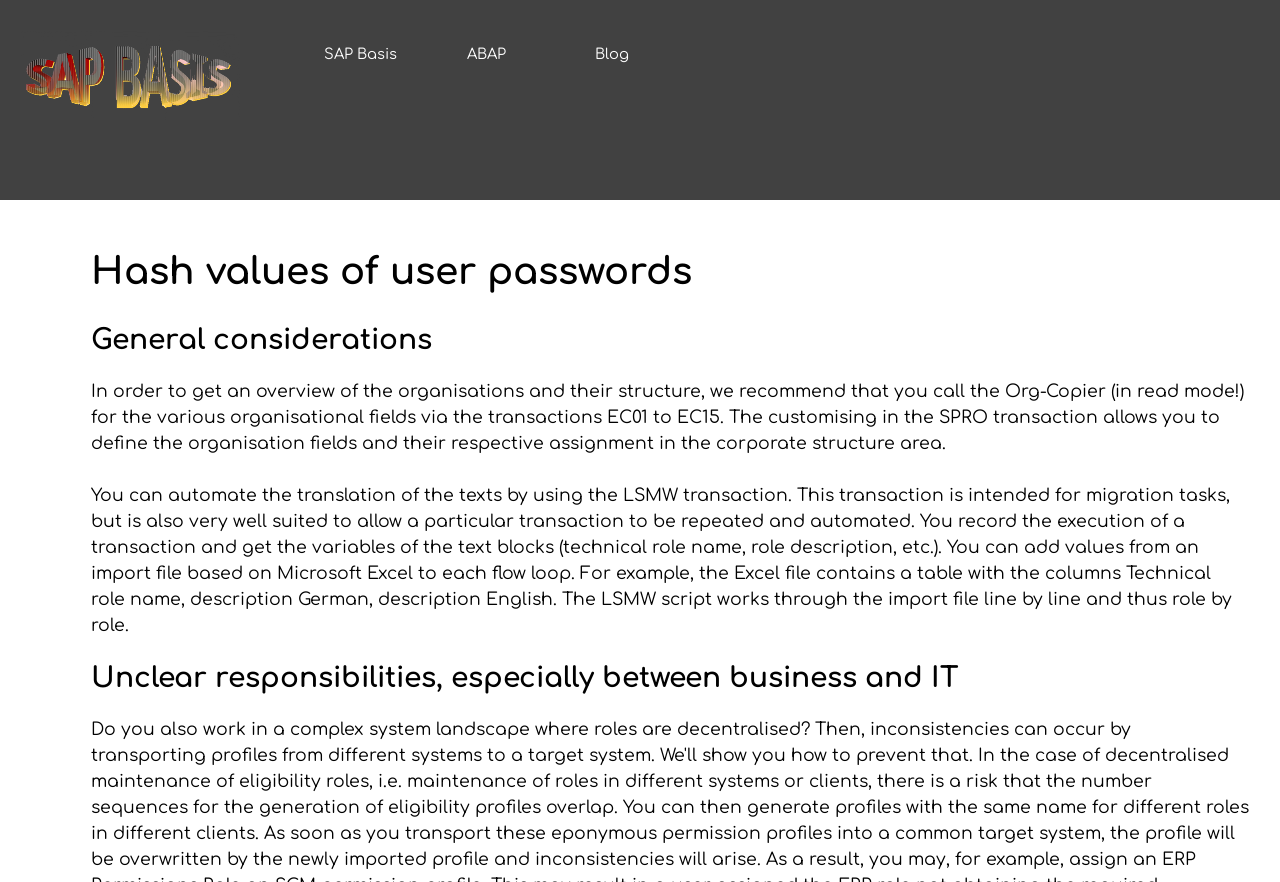Construct a comprehensive caption that outlines the webpage's structure and content.

The webpage is about SAP Authorizations Hash values of user passwords. At the top, there is a navigation section with three links: "SAP Basis", "ABAP", and "Blog", aligned horizontally and positioned near the top of the page. 

Below the navigation section, there is a logo or an image related to "SAP Basis" on the left, accompanied by a link with the same text. To the right of the image, there is a title "Hash values of user passwords". 

Under the title, there are four paragraphs of text. The first paragraph is about general considerations, and the second paragraph provides a recommendation to use the Org-Copier transaction to get an overview of organizations and their structure. The third paragraph explains how to automate the translation of texts using the LSMW transaction. The fourth paragraph mentions unclear responsibilities, especially between business and IT.